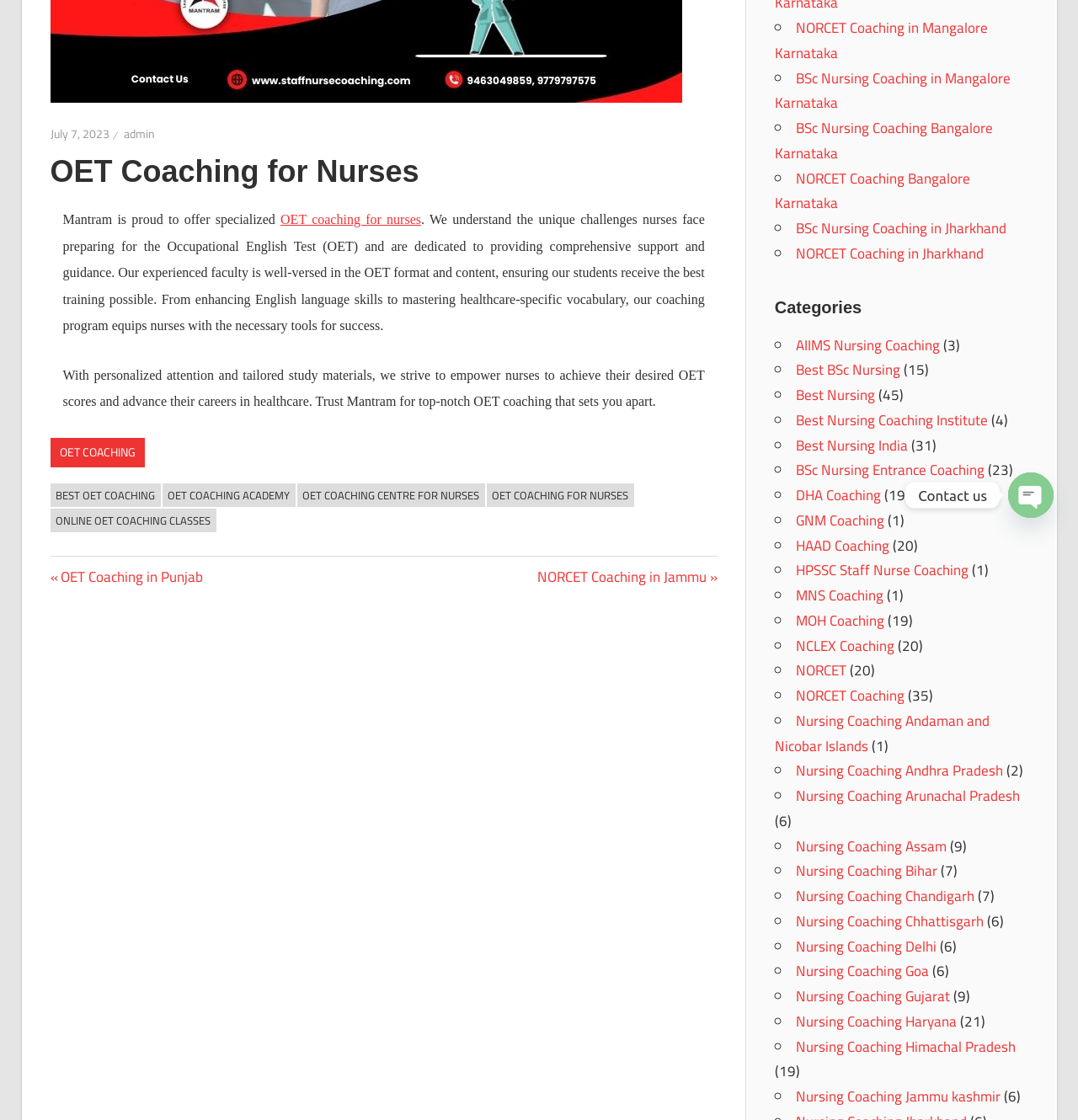Determine the bounding box coordinates for the UI element described. Format the coordinates as (top-left x, top-left y, bottom-right x, bottom-right y) and ensure all values are between 0 and 1. Element description: About

None